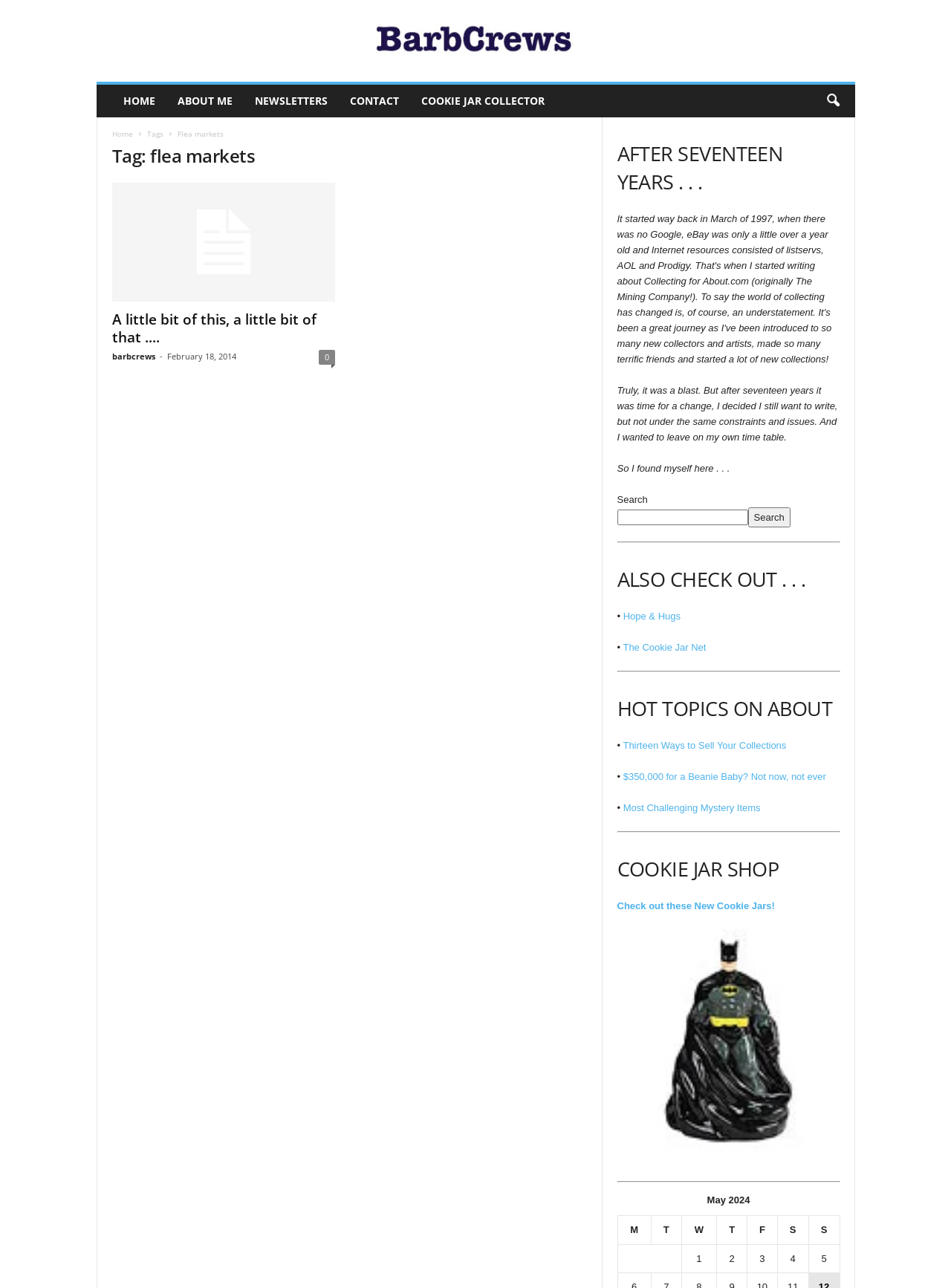Please determine the bounding box coordinates for the UI element described as: "The Cookie Jar Net".

[0.655, 0.498, 0.743, 0.507]